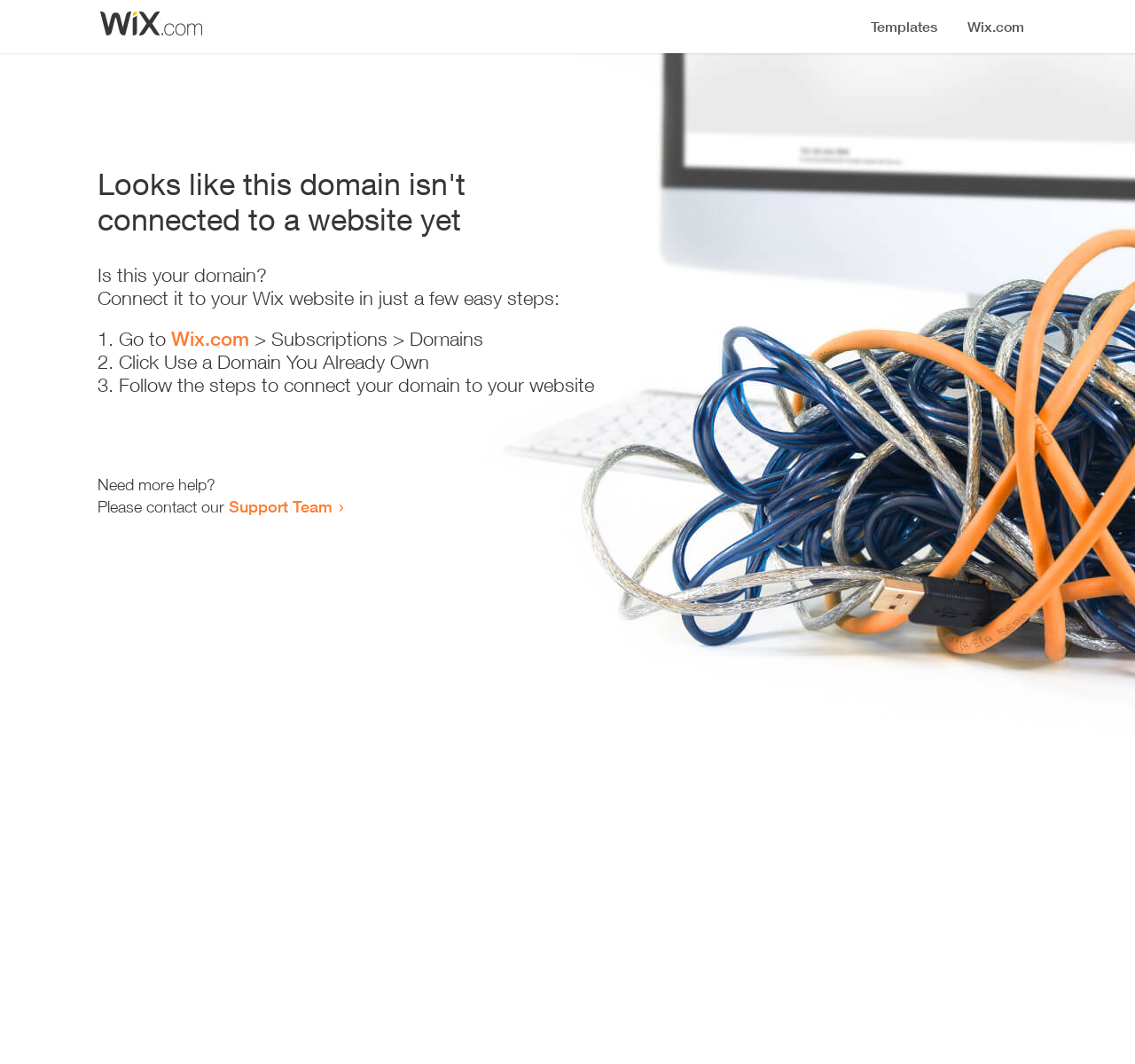Carefully examine the image and provide an in-depth answer to the question: How many steps are required to connect a domain to a website?

I counted the number of list markers on the webpage, which are '1.', '2.', and '3.', indicating that there are three steps to connect a domain to a website.